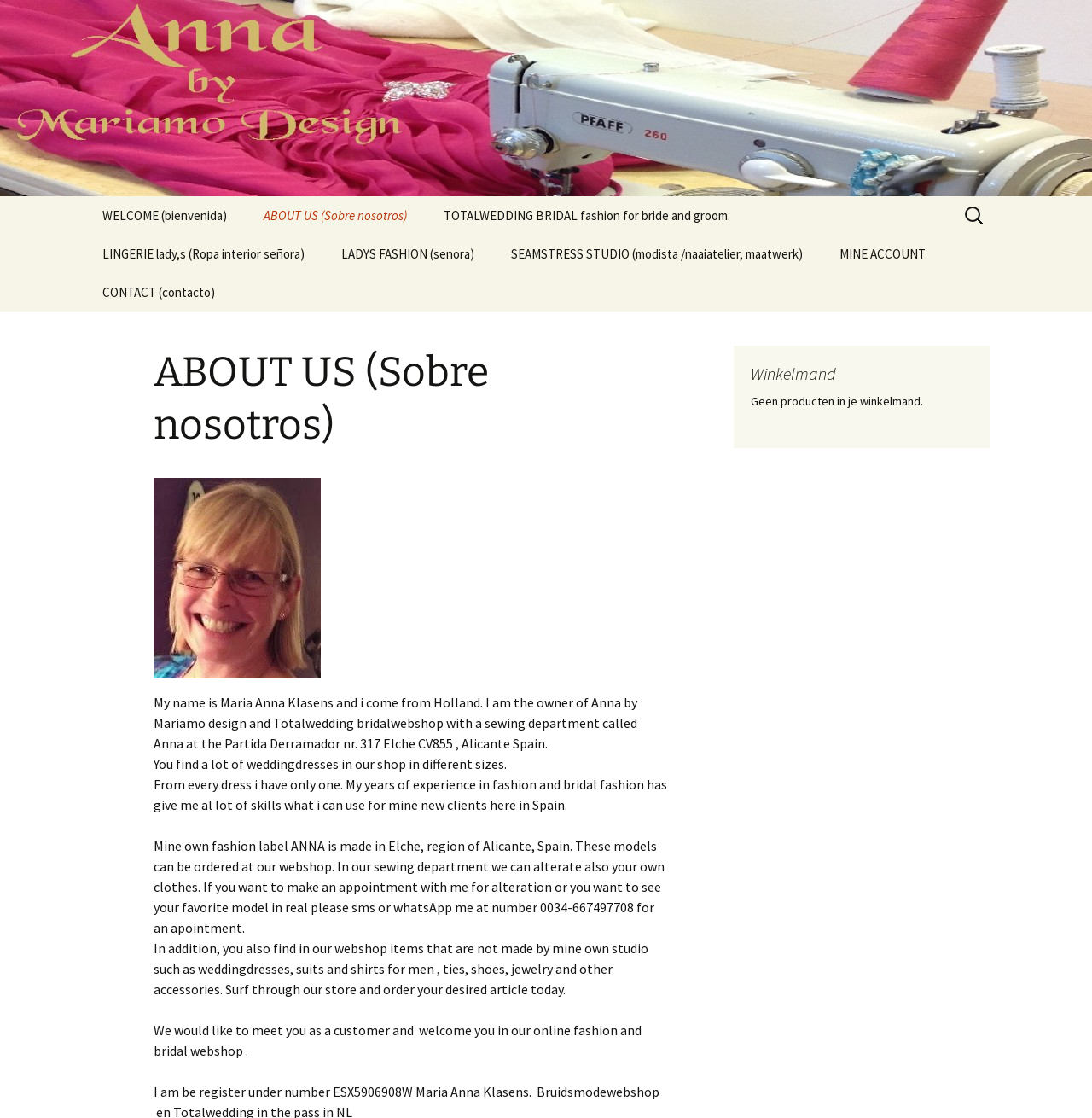What is the category of 'MEN,s Fashion'?
Answer the question with a single word or phrase by looking at the picture.

Hombre